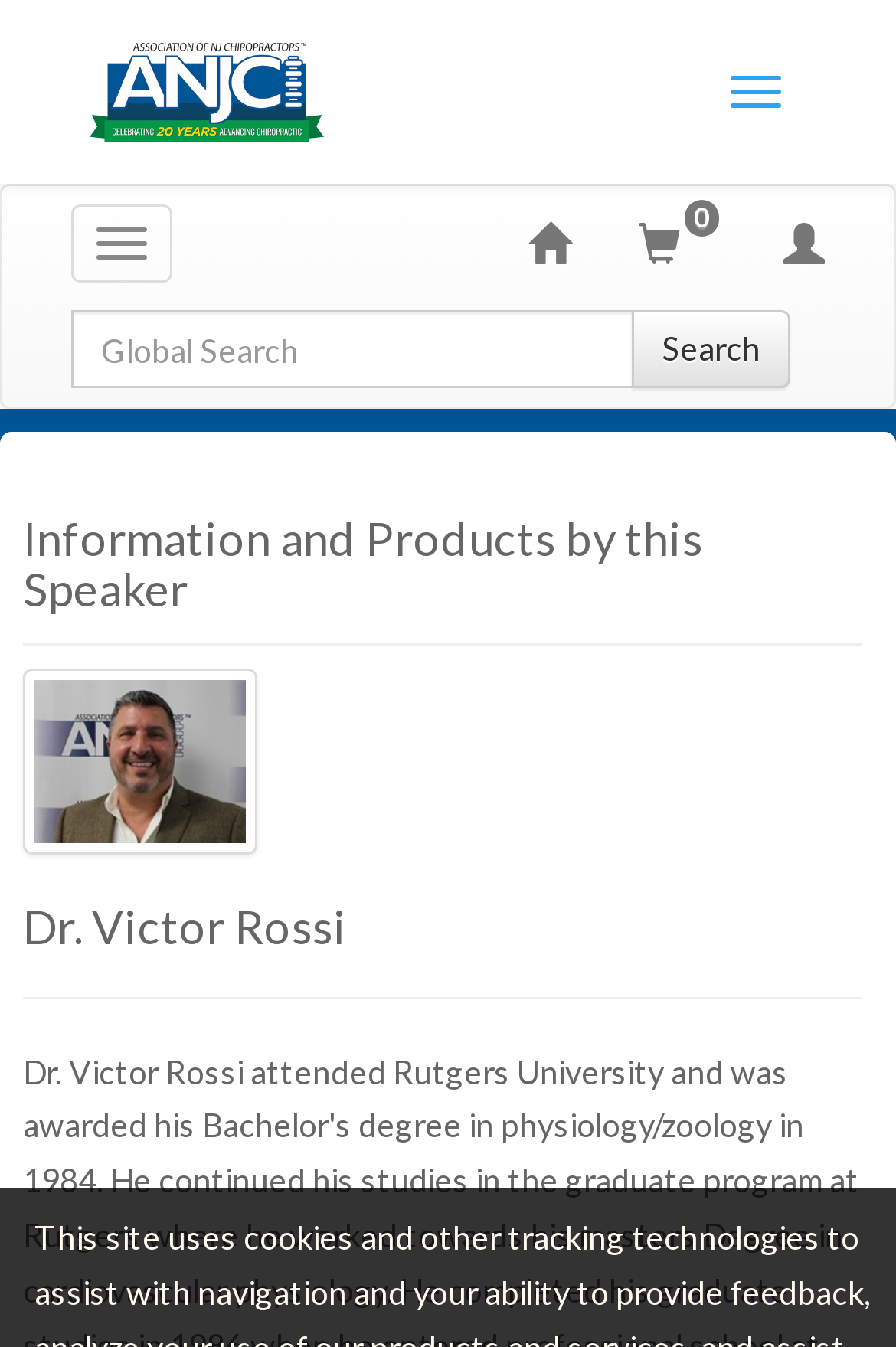Give a one-word or one-phrase response to the question: 
How many navigation links are there?

8